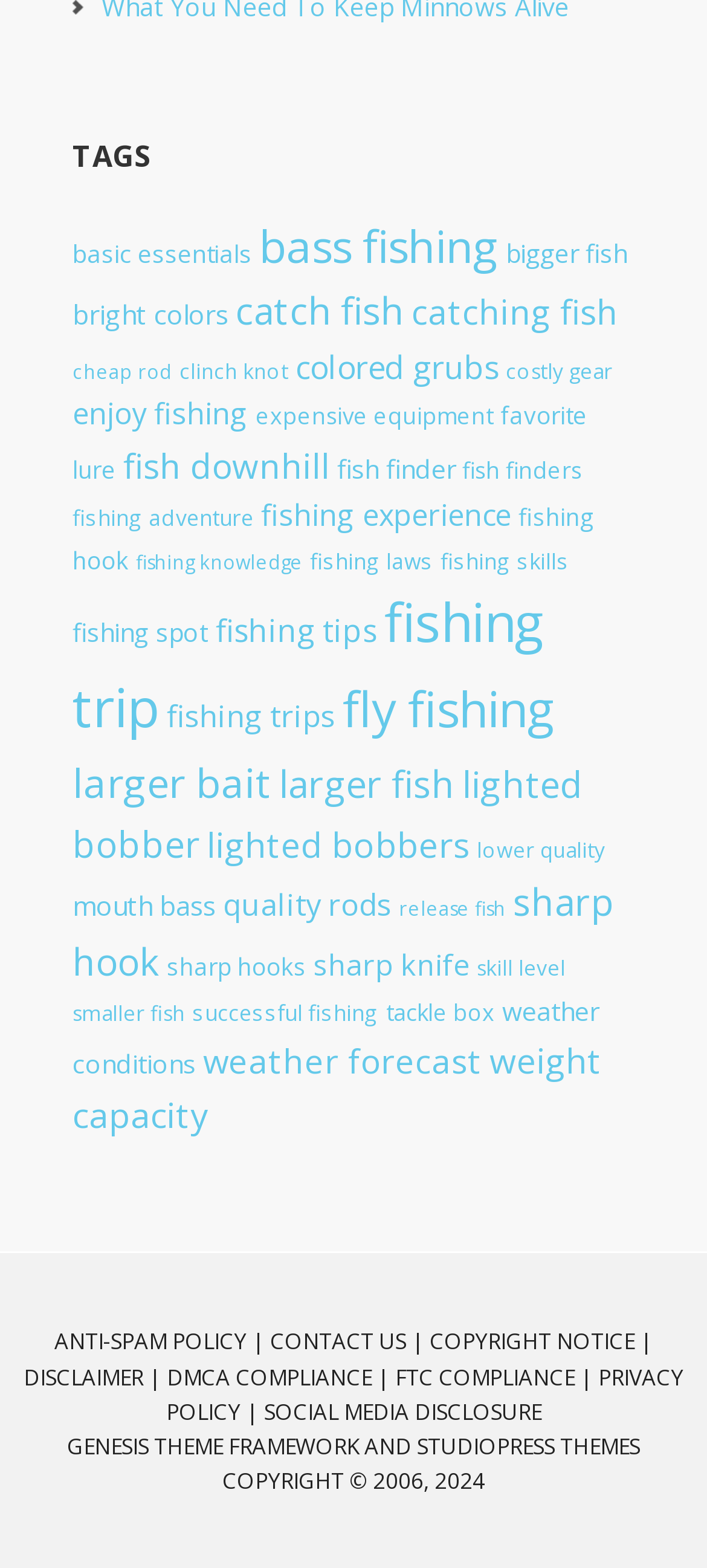Please examine the image and provide a detailed answer to the question: What is the purpose of the links at the bottom of the page?

The links at the bottom of the page, such as 'ANTI-SPAM POLICY', 'COPYRIGHT NOTICE', and 'PRIVACY POLICY', suggest that they are providing legal information about the website.